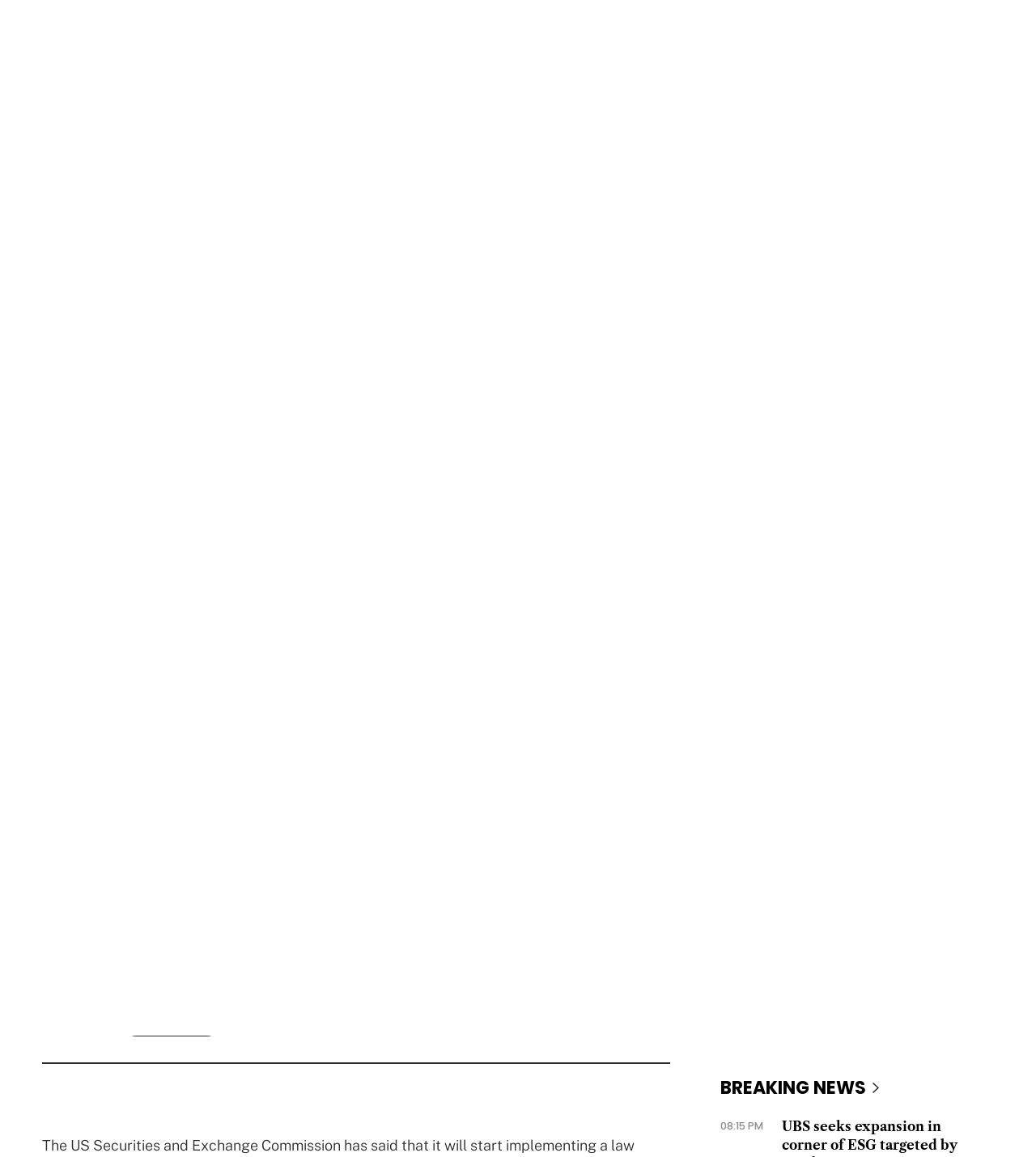Give a short answer to this question using one word or a phrase:
What is the time of the breaking news?

08:15 PM